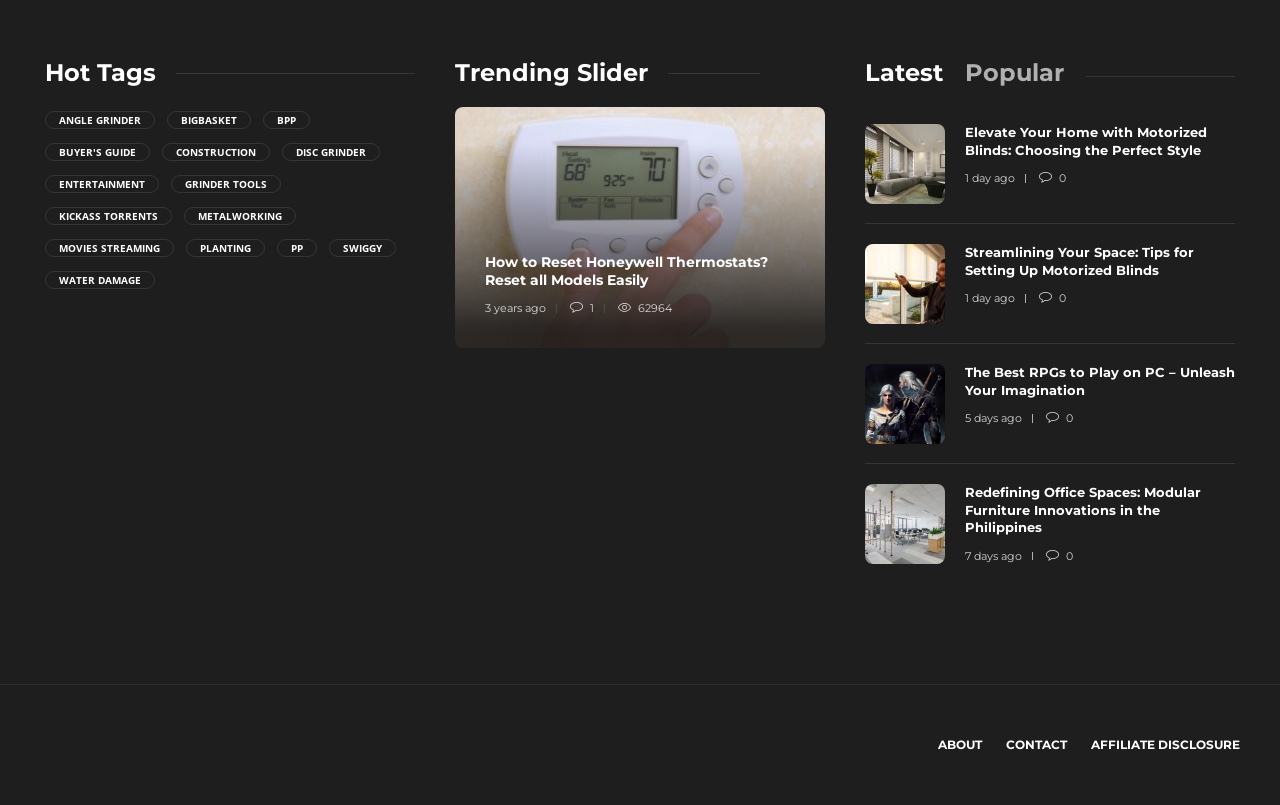What is the name of the last category in the 'Hot Tags' section?
Based on the screenshot, provide your answer in one word or phrase.

water damage